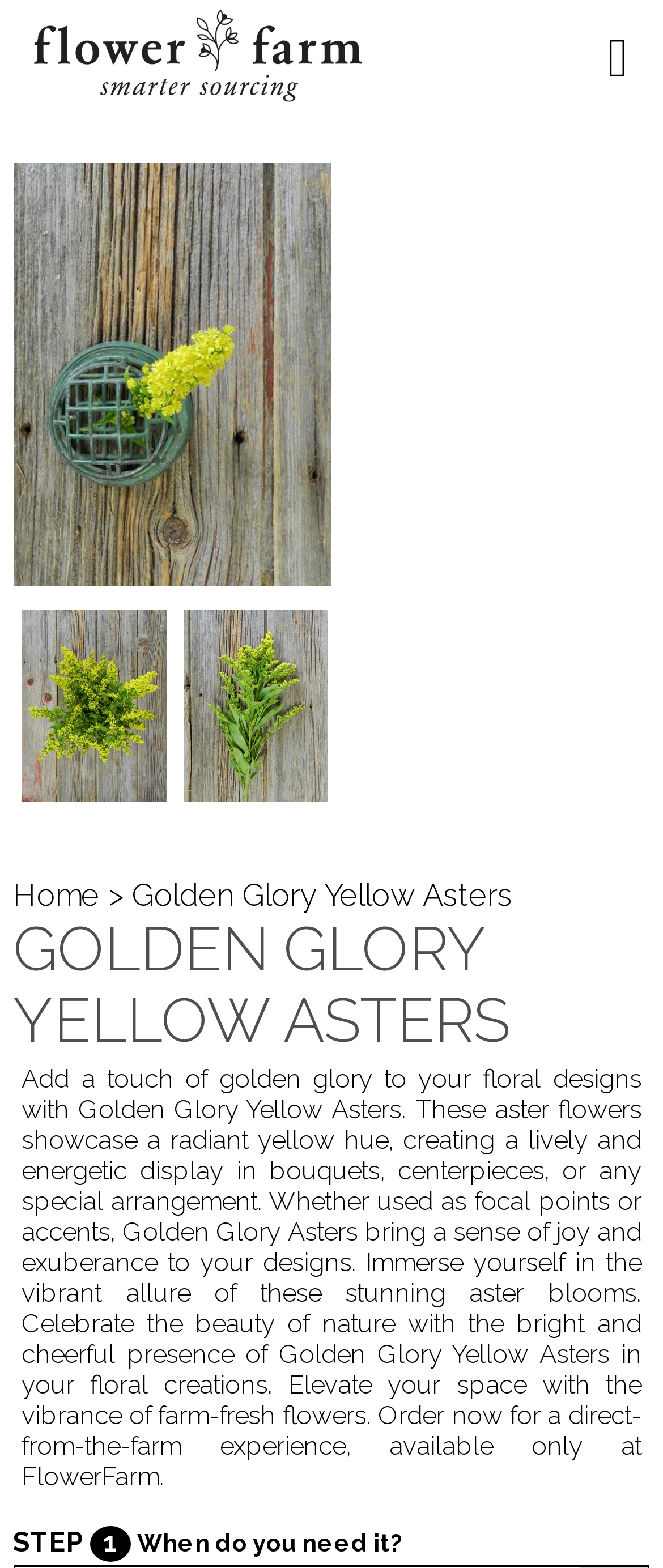Predict the bounding box of the UI element that fits this description: "title="FlowerFarm Wholesale Flowers"".

[0.04, 0.058, 0.555, 0.081]